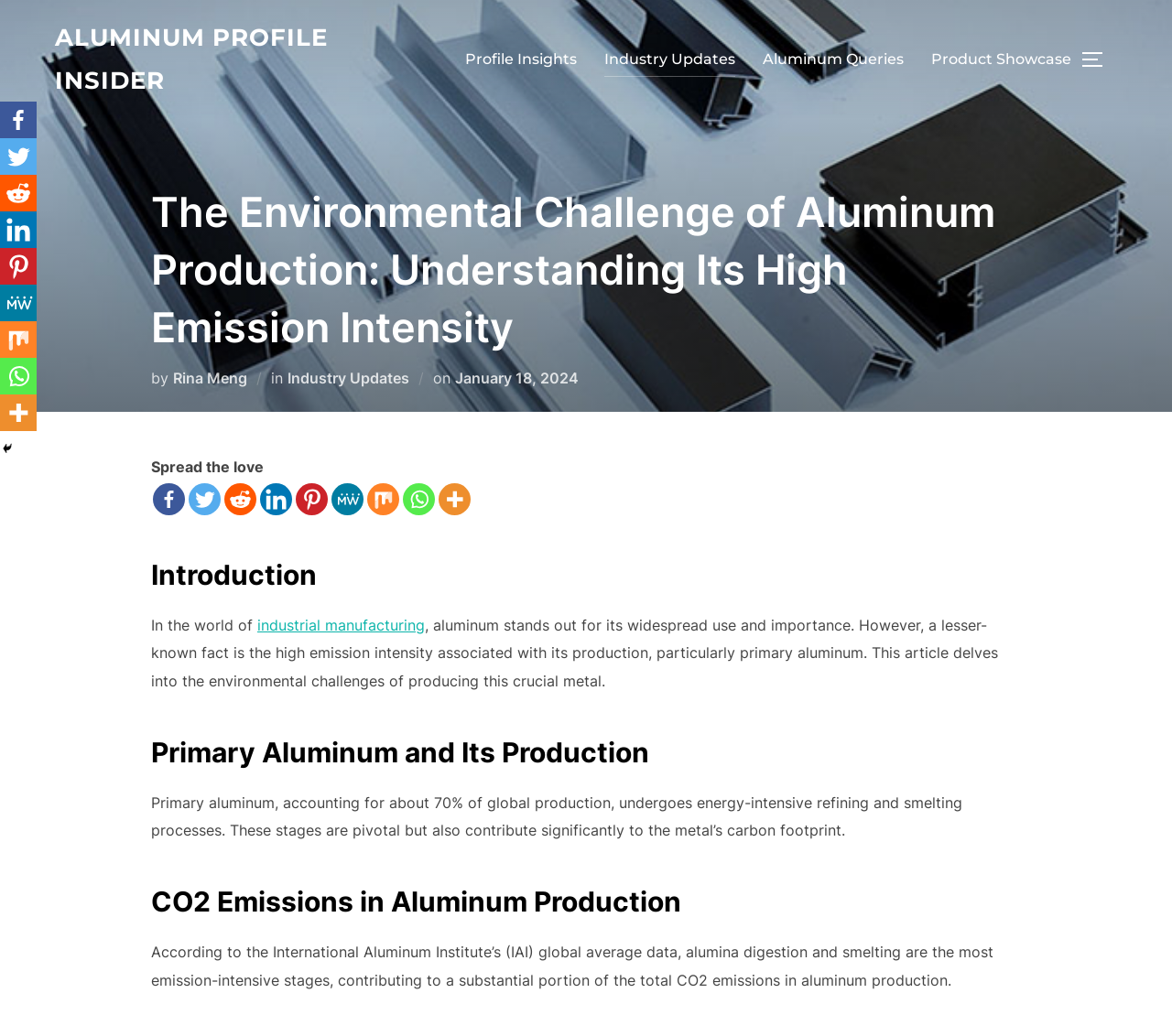What percentage of global production is accounted for by primary aluminum?
Please provide a single word or phrase as the answer based on the screenshot.

About 70%